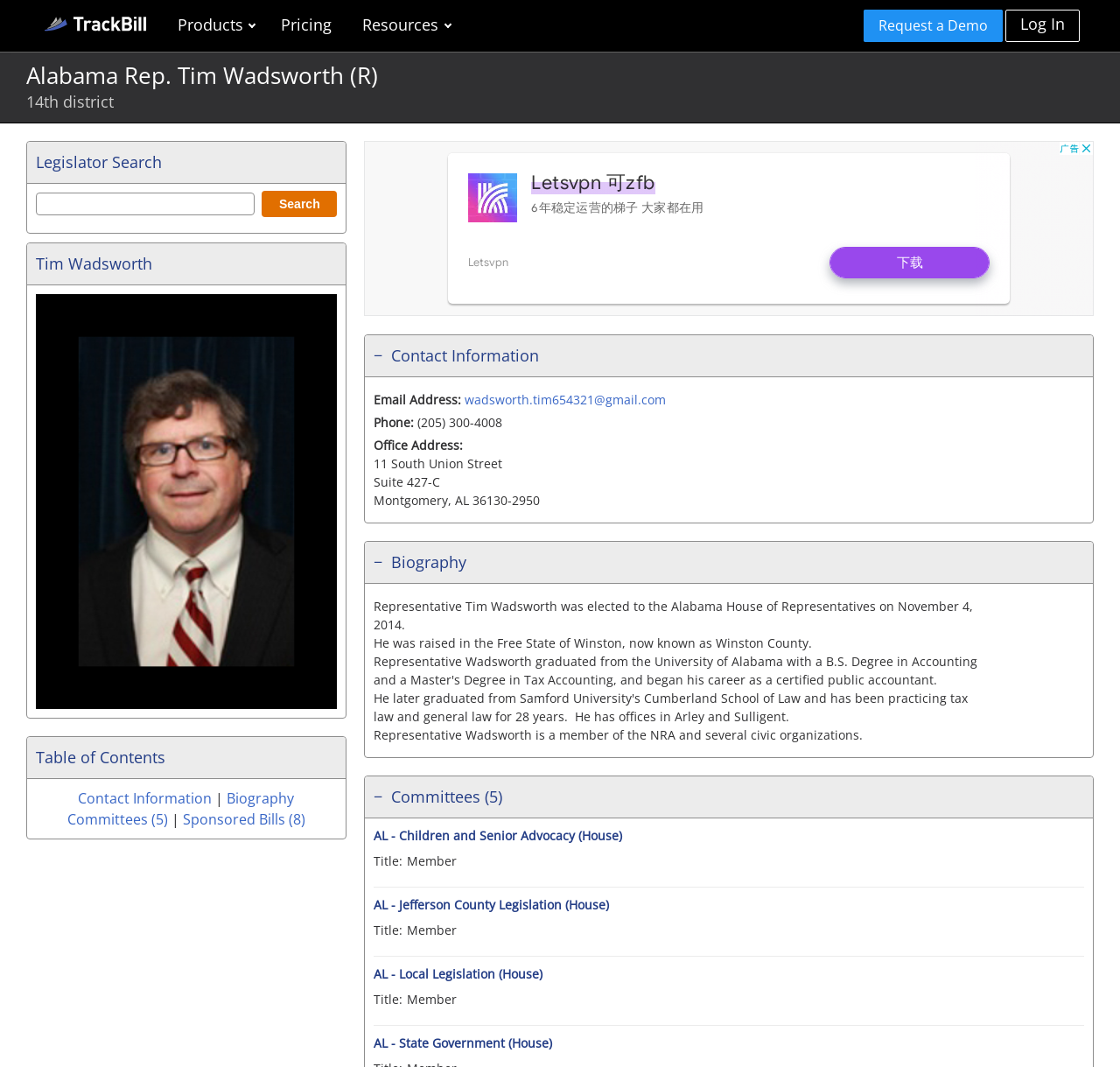Please determine the bounding box coordinates for the element that should be clicked to follow these instructions: "View contact information".

[0.07, 0.739, 0.189, 0.758]